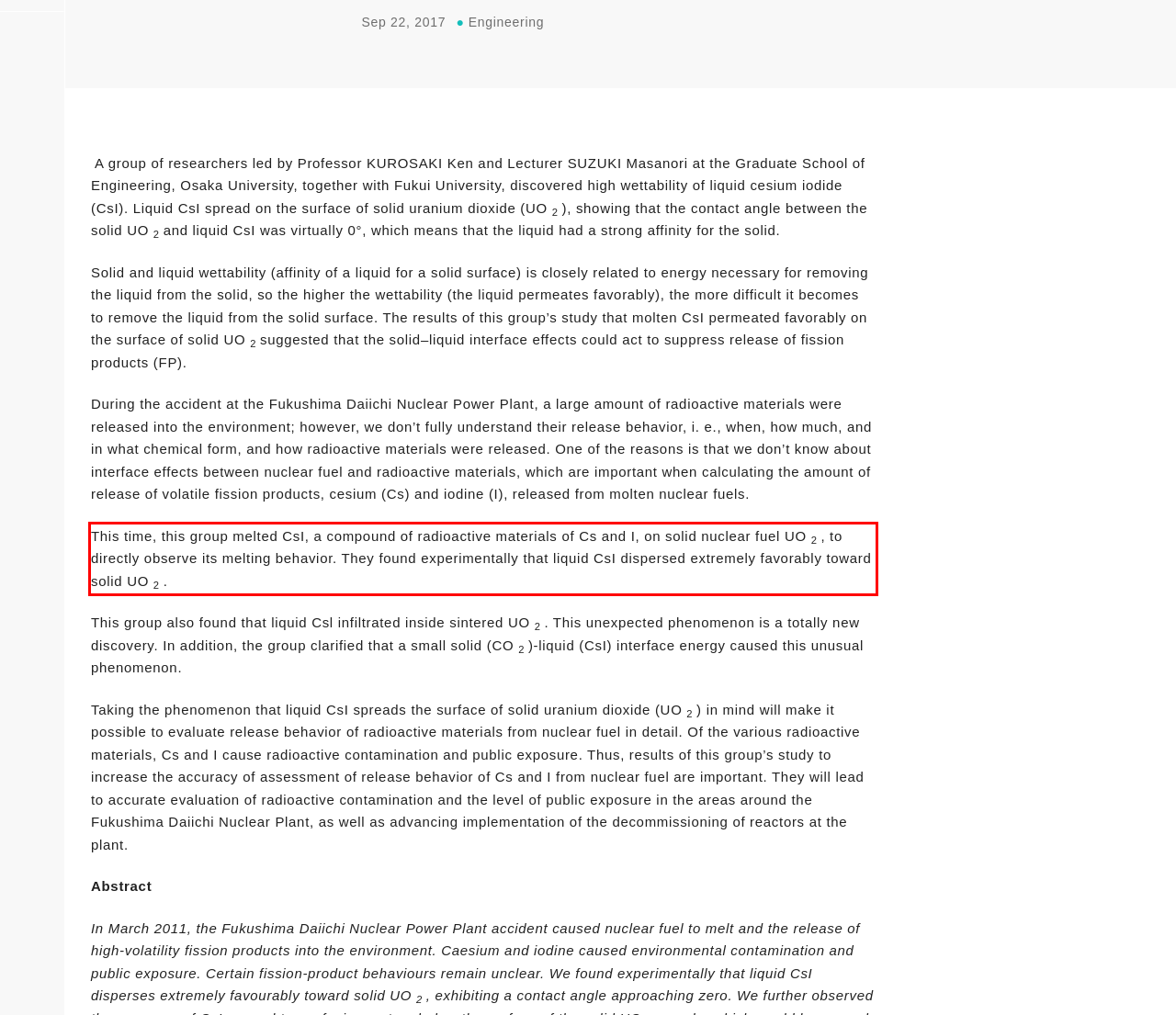Perform OCR on the text inside the red-bordered box in the provided screenshot and output the content.

This time, this group melted CsI, a compound of radioactive materials of Cs and I, on solid nuclear fuel UO 2 , to directly observe its melting behavior. They found experimentally that liquid CsI dispersed extremely favorably toward solid UO 2 .